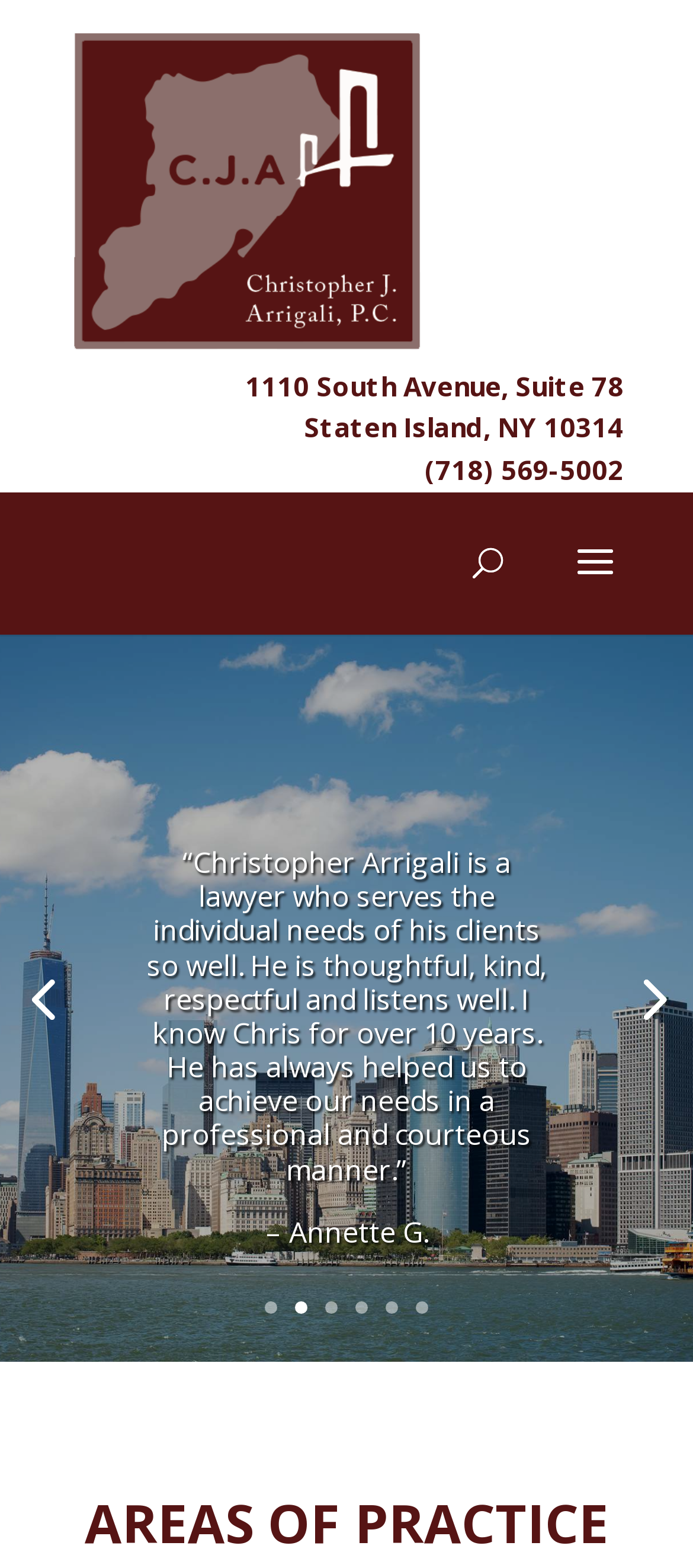Locate the bounding box coordinates of the item that should be clicked to fulfill the instruction: "view areas of practice".

[0.1, 0.955, 0.9, 1.0]